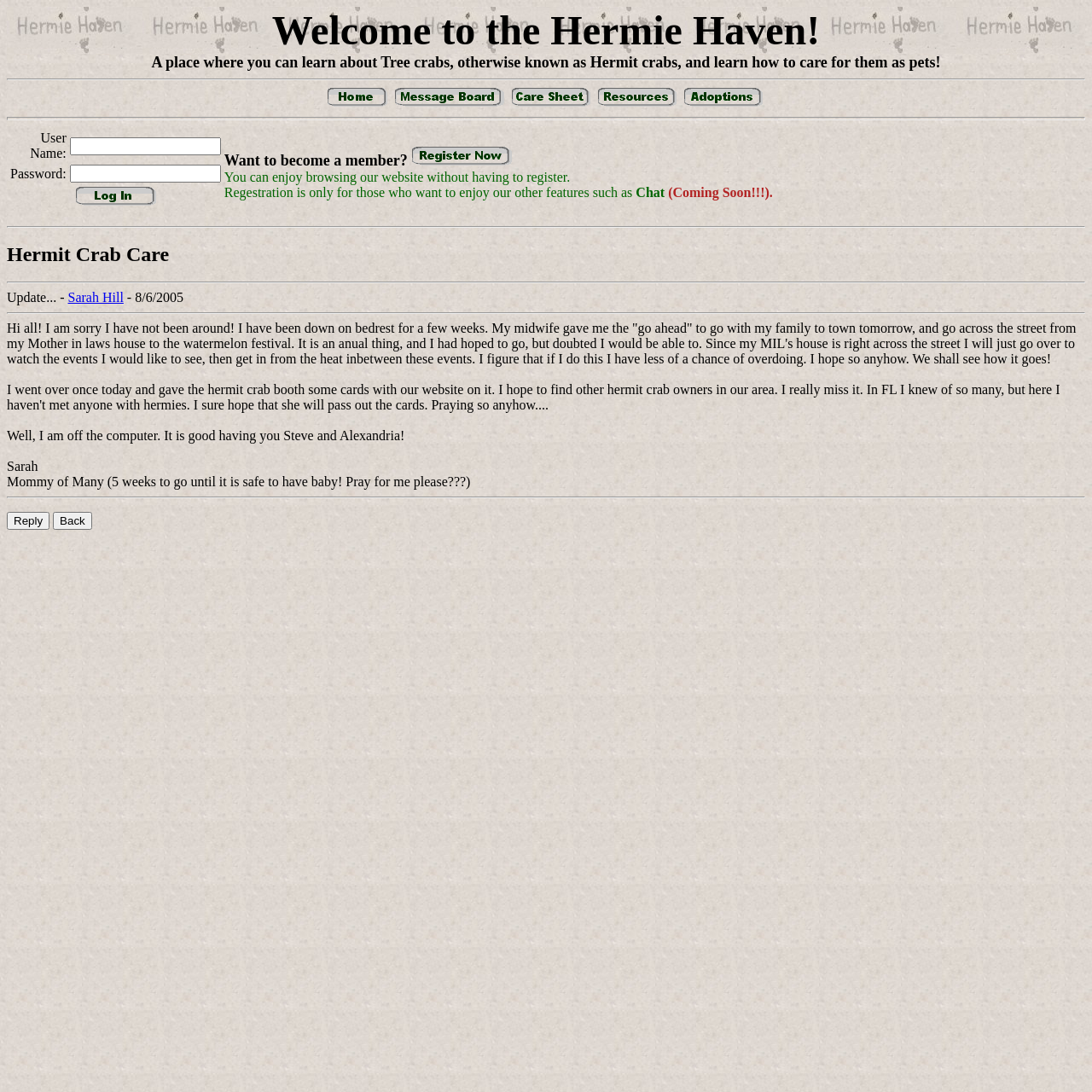Respond to the question below with a concise word or phrase:
What are the two buttons at the bottom?

Reply and Back